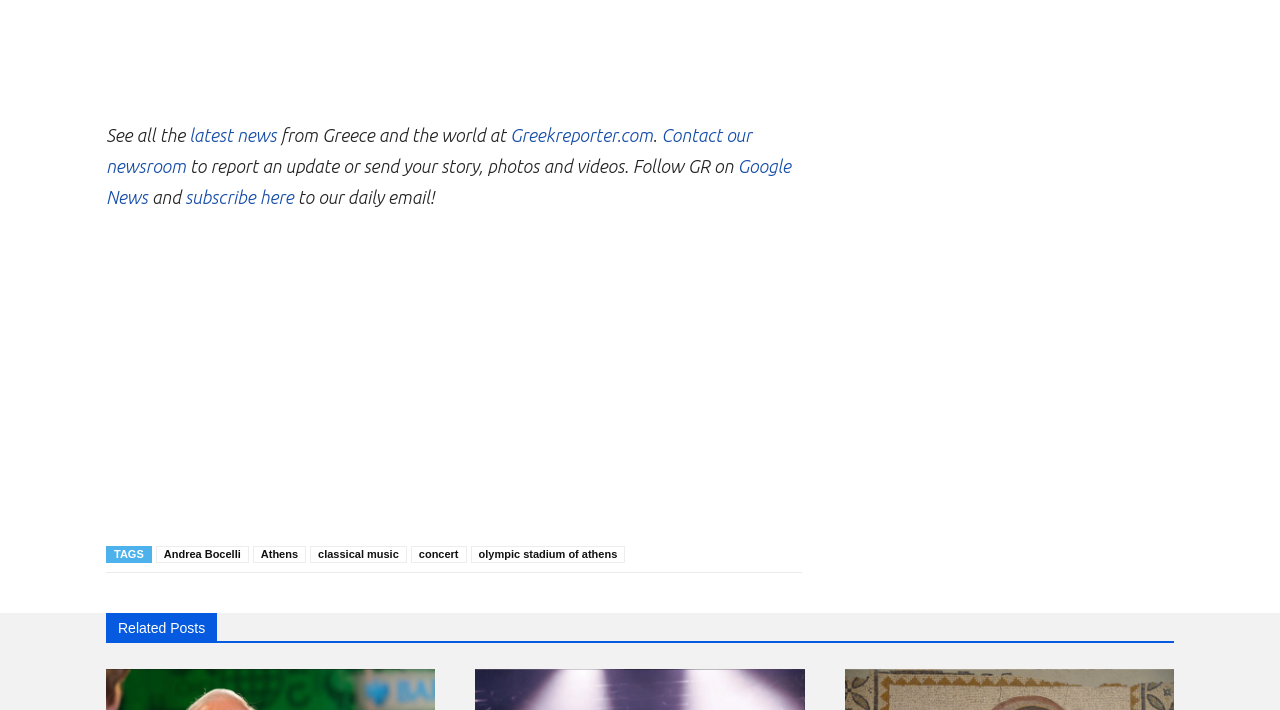What is the purpose of the 'Contact our newsroom' link?
Please use the image to deliver a detailed and complete answer.

The 'Contact our newsroom' link is located at the top of the webpage, and it is accompanied by a description that says 'to report an update or send your story, photos and videos', indicating that the purpose of the link is to allow users to submit news or stories to the website.